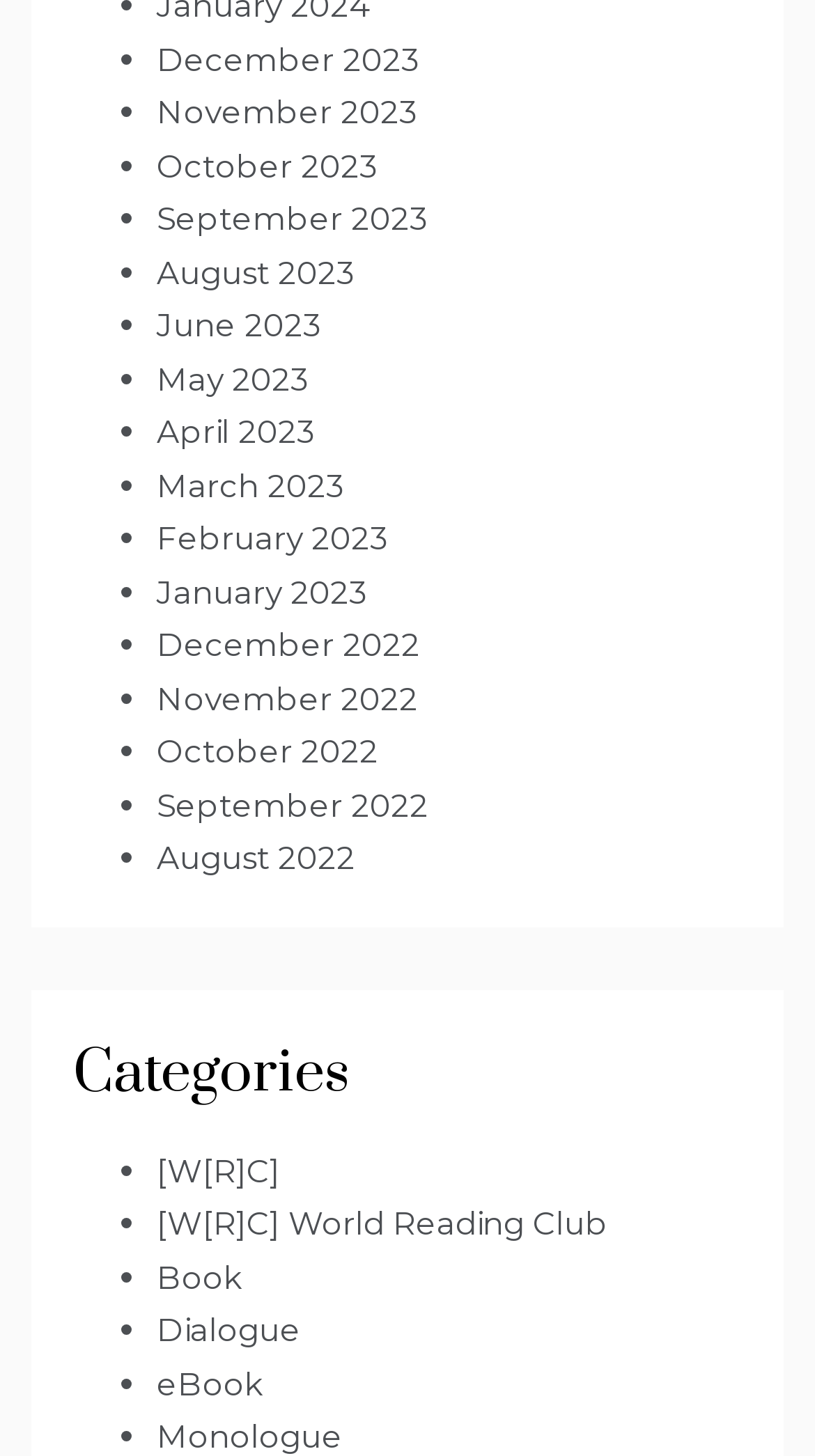Using the information in the image, could you please answer the following question in detail:
How many months are listed on the webpage?

I counted the number of links on the webpage that represent months, and found that there are 12 months listed, ranging from December 2023 to August 2022.